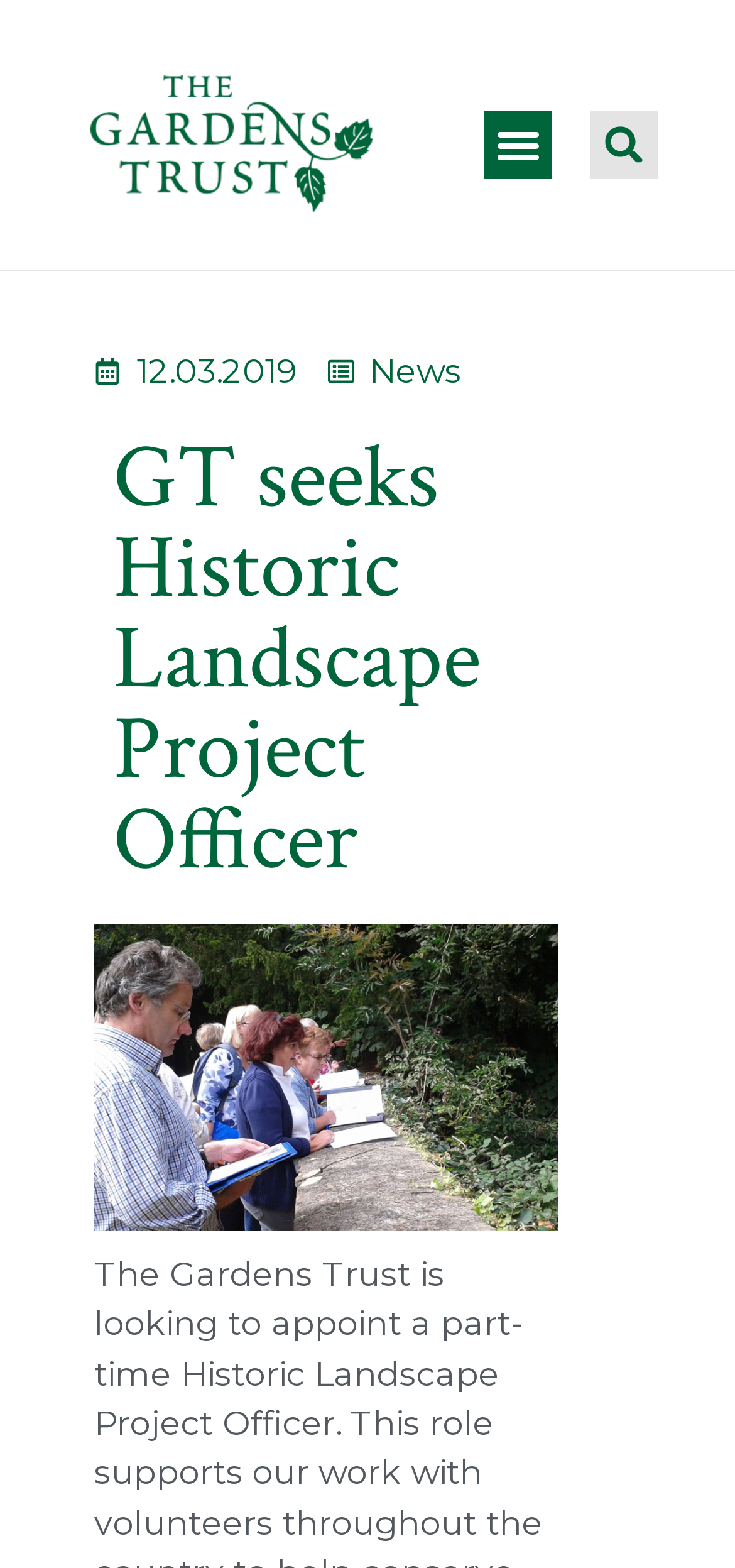Extract the main heading text from the webpage.

GT seeks Historic Landscape Project Officer